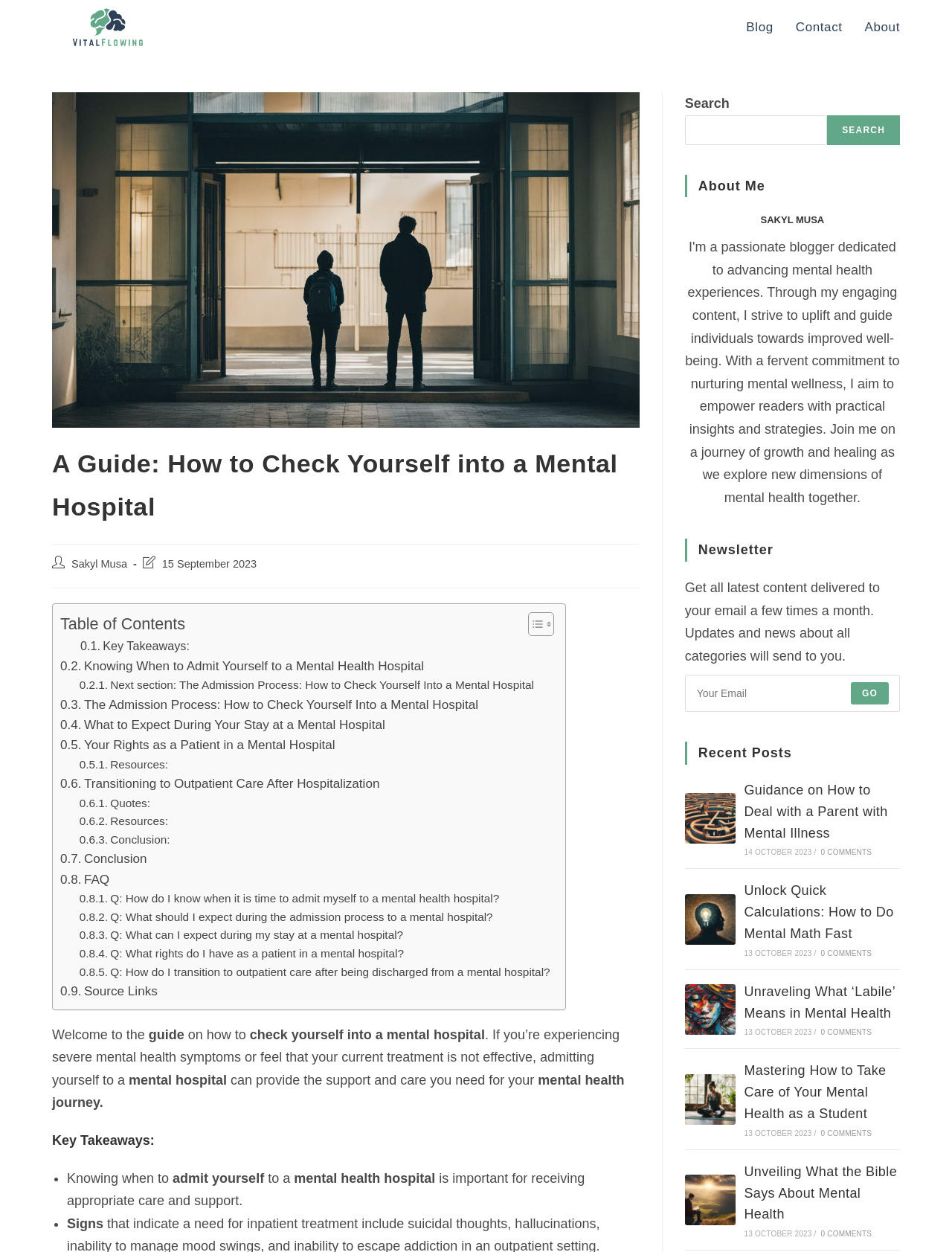Based on what you see in the screenshot, provide a thorough answer to this question: What is the author's name?

The author's name can be found in the 'About' section of the webpage, which is 'Sakyl Musa'. This information is also mentioned in the 'Post author' section.